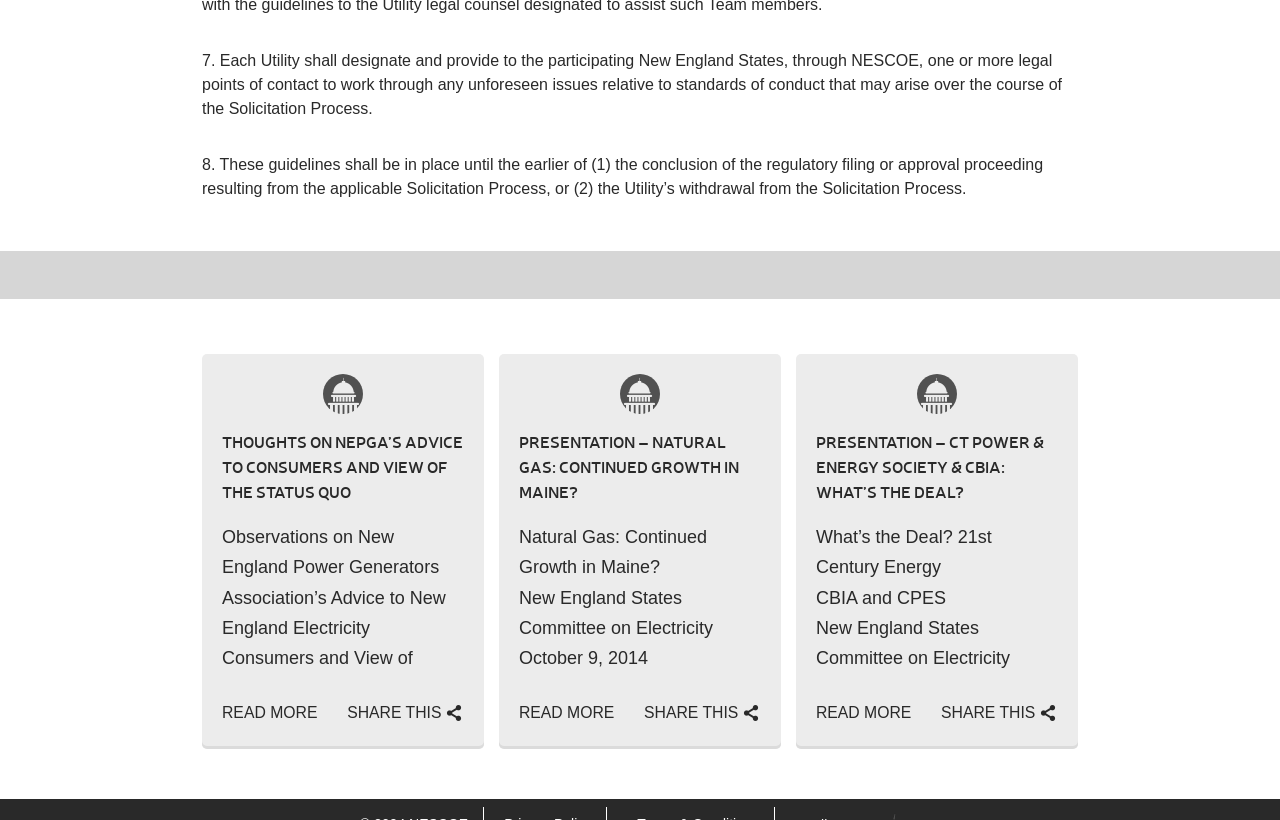Can you identify the bounding box coordinates of the clickable region needed to carry out this instruction: 'Share the article on CT POWER & ENERGY SOCIETY & CBIA: WHAT’S THE DEAL?'? The coordinates should be four float numbers within the range of 0 to 1, stated as [left, top, right, bottom].

[0.735, 0.859, 0.825, 0.88]